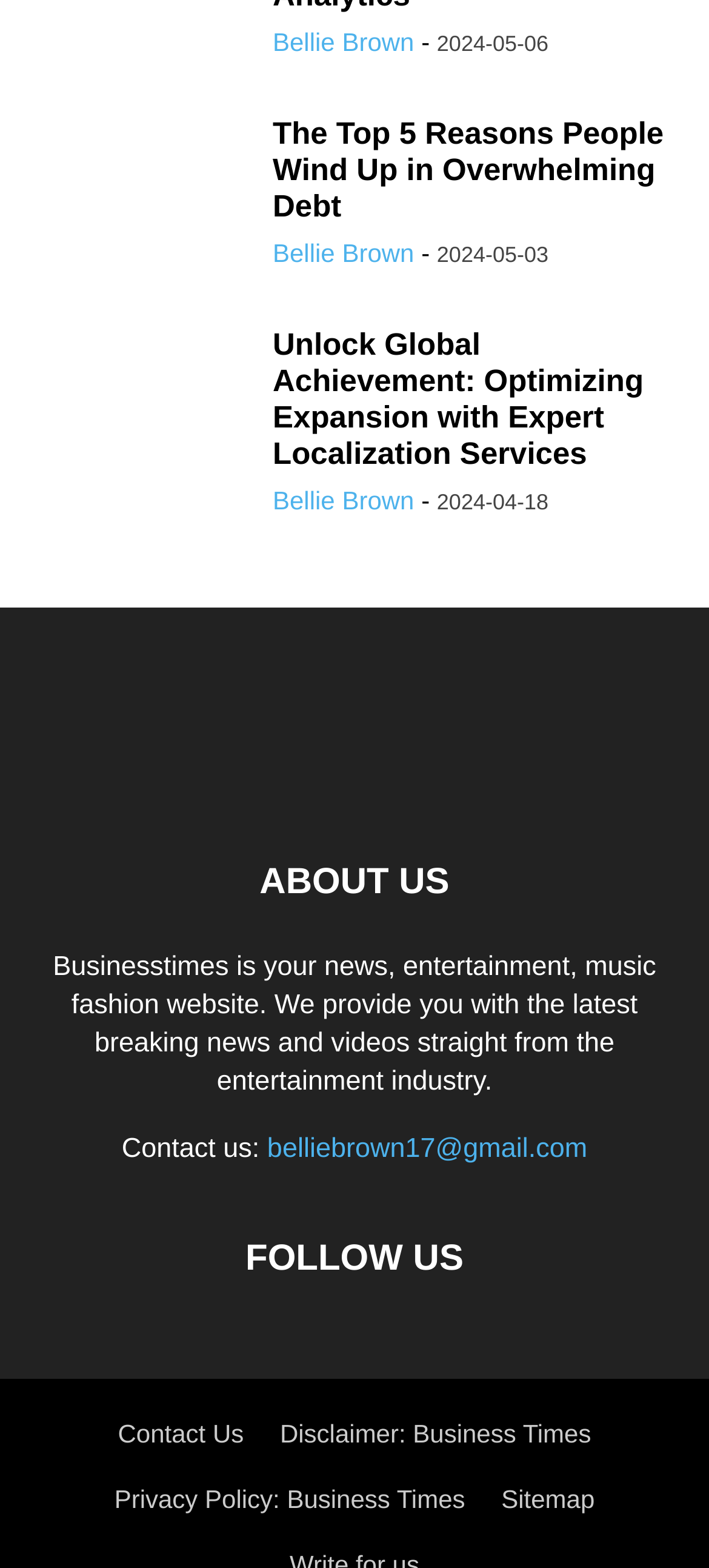Pinpoint the bounding box coordinates of the element you need to click to execute the following instruction: "Read the 'ABOUT US' section". The bounding box should be represented by four float numbers between 0 and 1, in the format [left, top, right, bottom].

[0.366, 0.55, 0.634, 0.576]